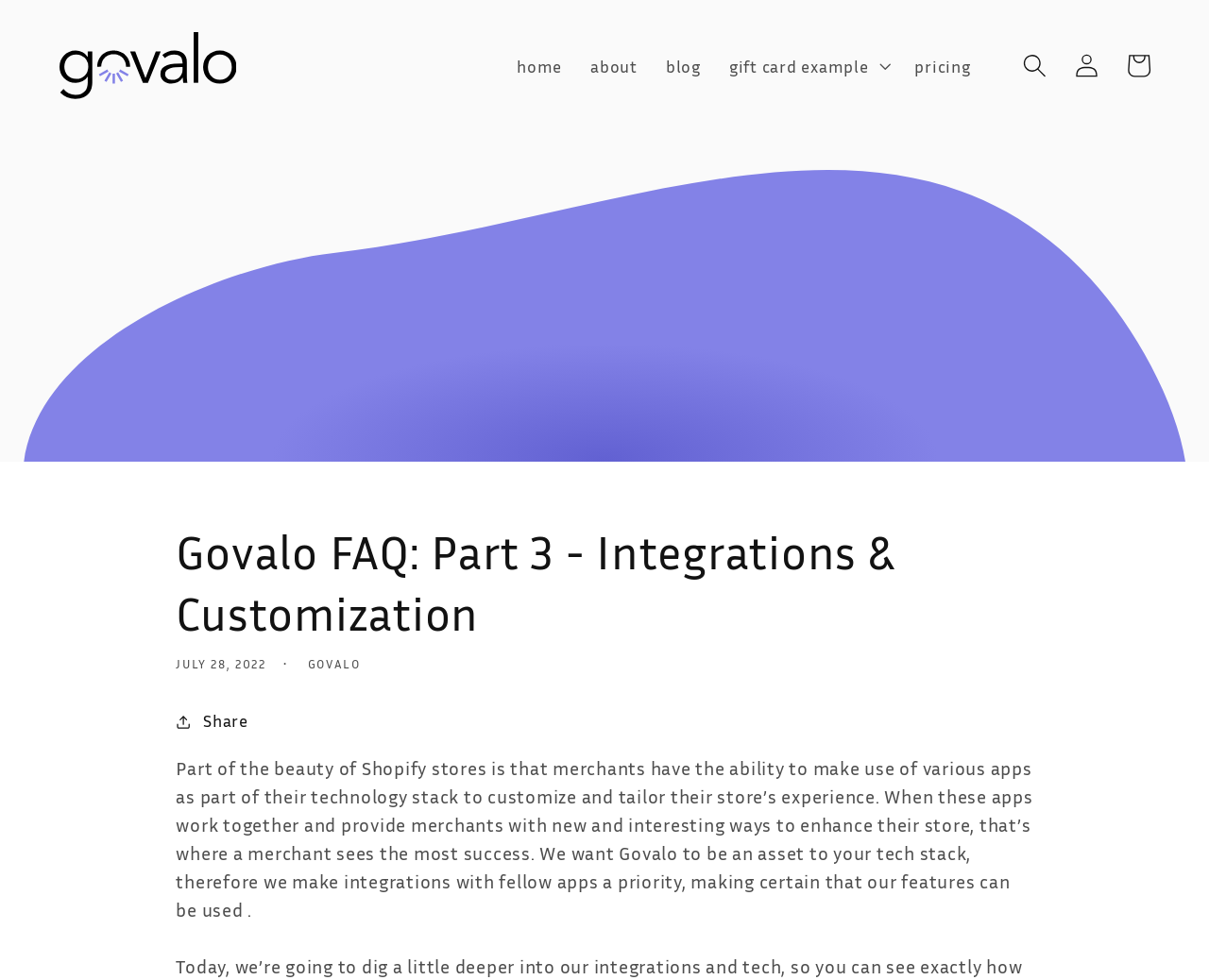Identify and extract the main heading of the webpage.

Govalo FAQ: Part 3 - Integrations & Customization